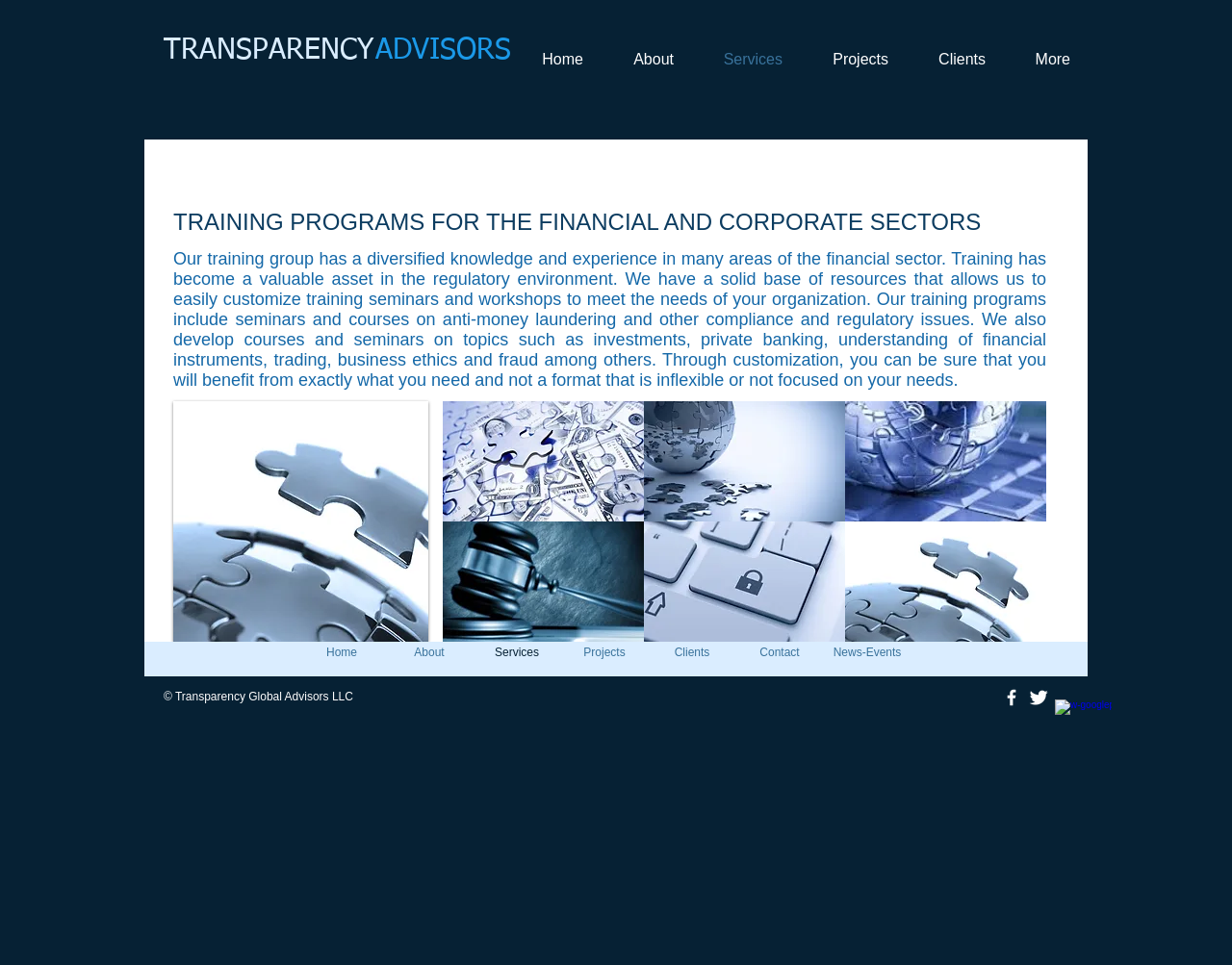Provide a thorough and detailed response to the question by examining the image: 
What is the copyright information at the bottom of the page?

The copyright information at the bottom of the page indicates that the website is owned by Transparency Global Advisors LLC, as stated in the text '© Transparency Global Advisors LLC'.